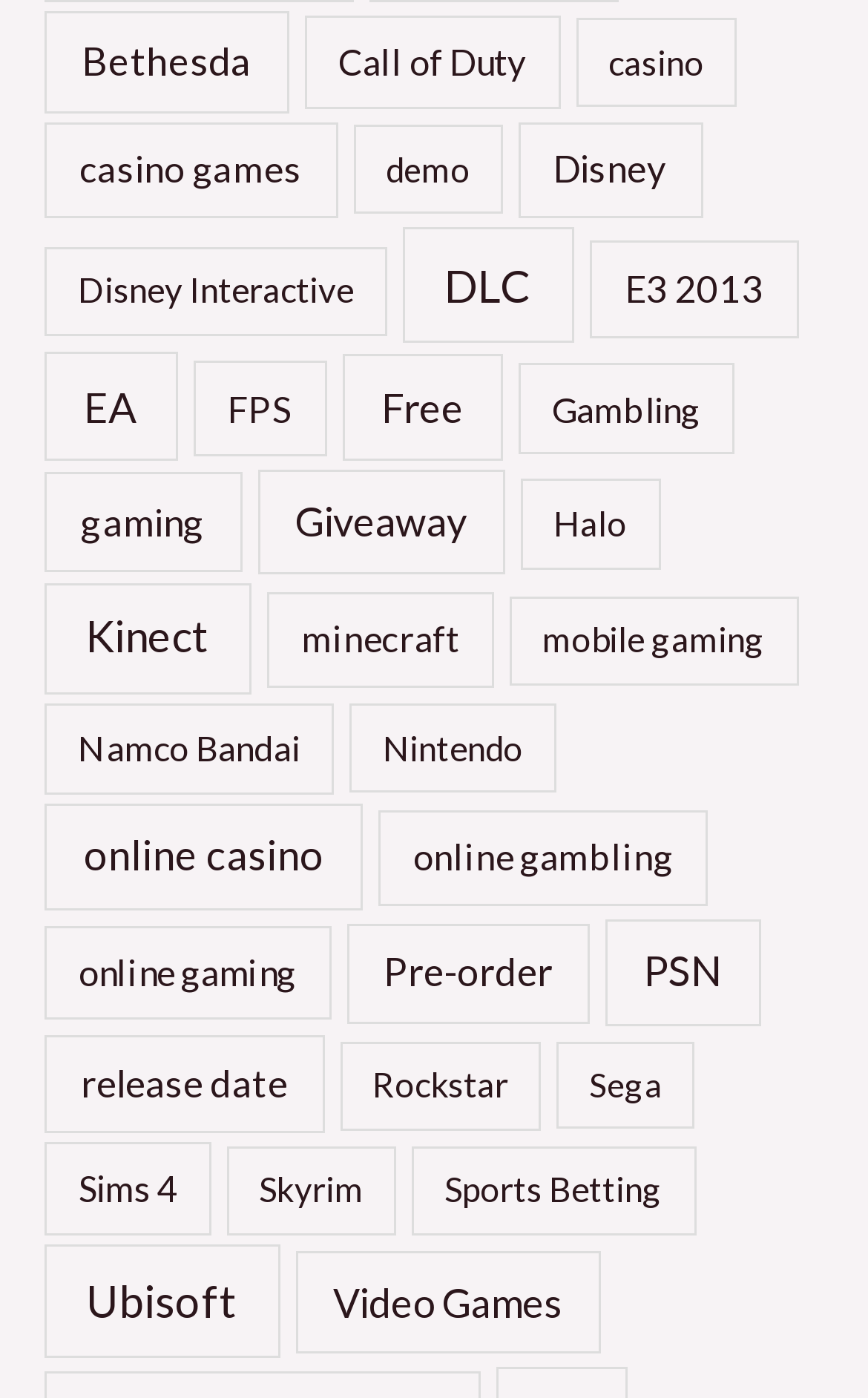Please identify the bounding box coordinates of the region to click in order to complete the task: "Browse Video Games". The coordinates must be four float numbers between 0 and 1, specified as [left, top, right, bottom].

[0.34, 0.895, 0.691, 0.969]